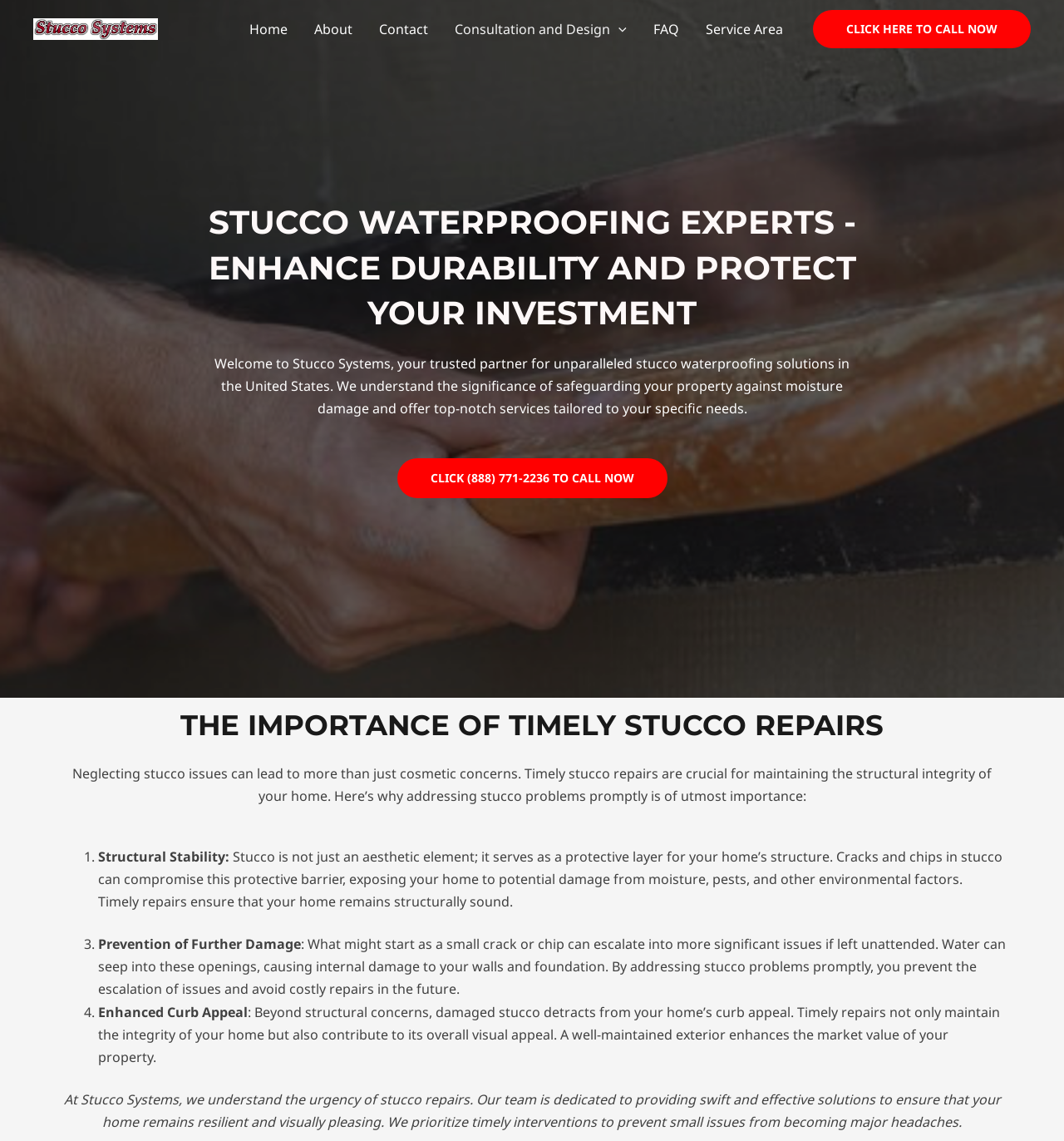What is the role of stucco in a home?
Based on the screenshot, give a detailed explanation to answer the question.

The webpage explains that stucco is not just an aesthetic element, but it also serves as a protective layer for a home's structure. It protects the home from moisture, pests, and other environmental factors, and timely repairs ensure that this protective barrier remains intact.